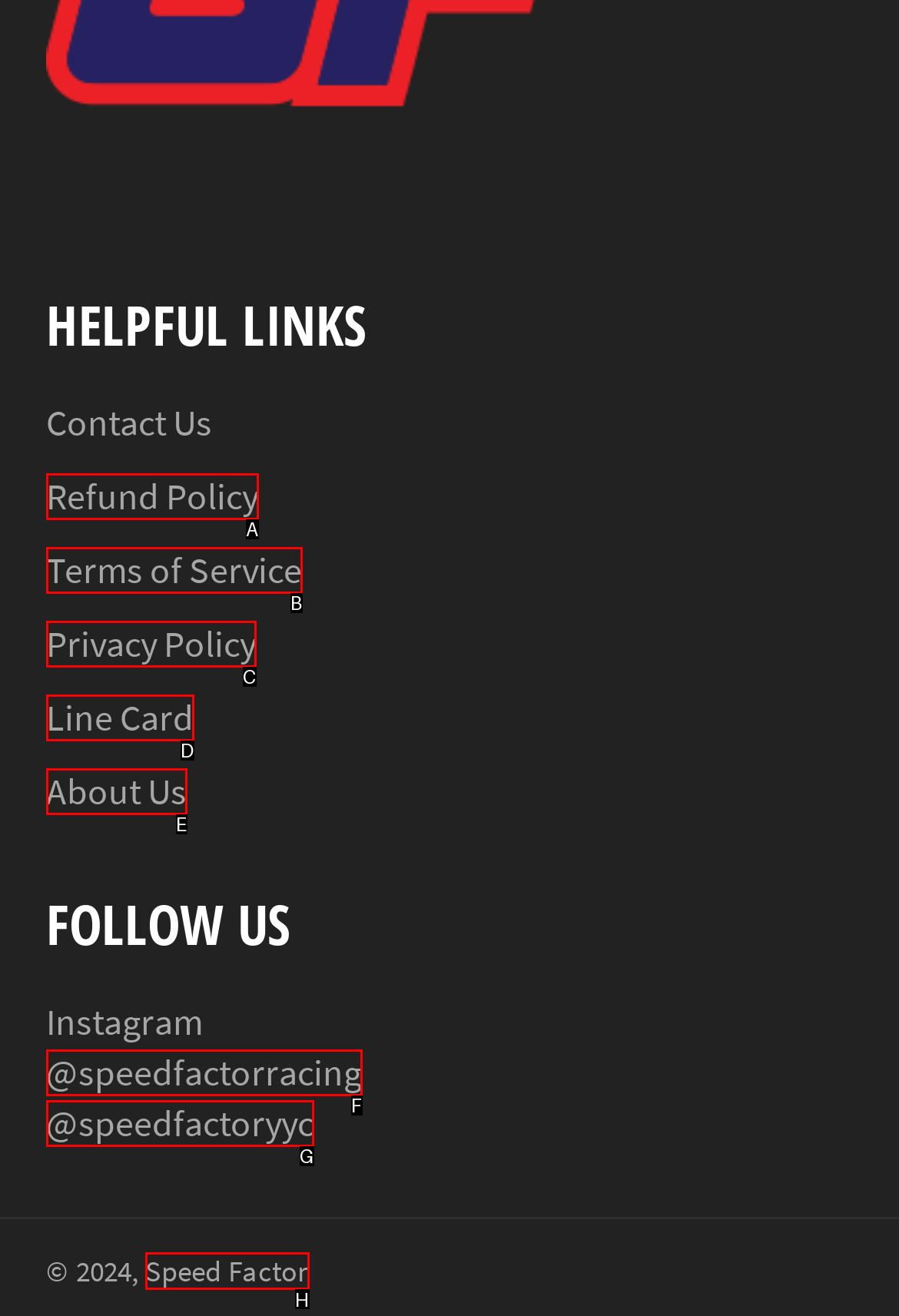Tell me which UI element to click to fulfill the given task: Visit Speed Factor website. Respond with the letter of the correct option directly.

H